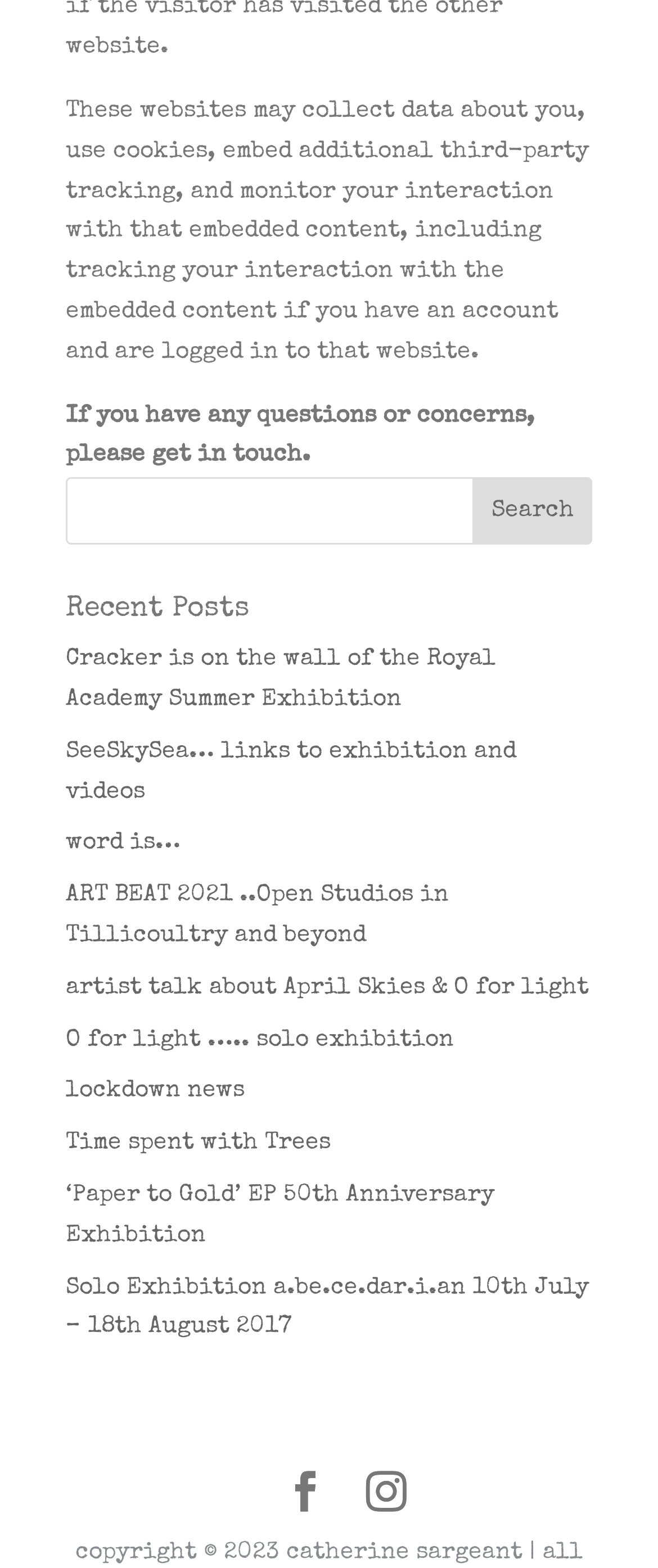What is the purpose of the two links at the bottom of the page? Please answer the question using a single word or phrase based on the image.

To navigate to previous or next page